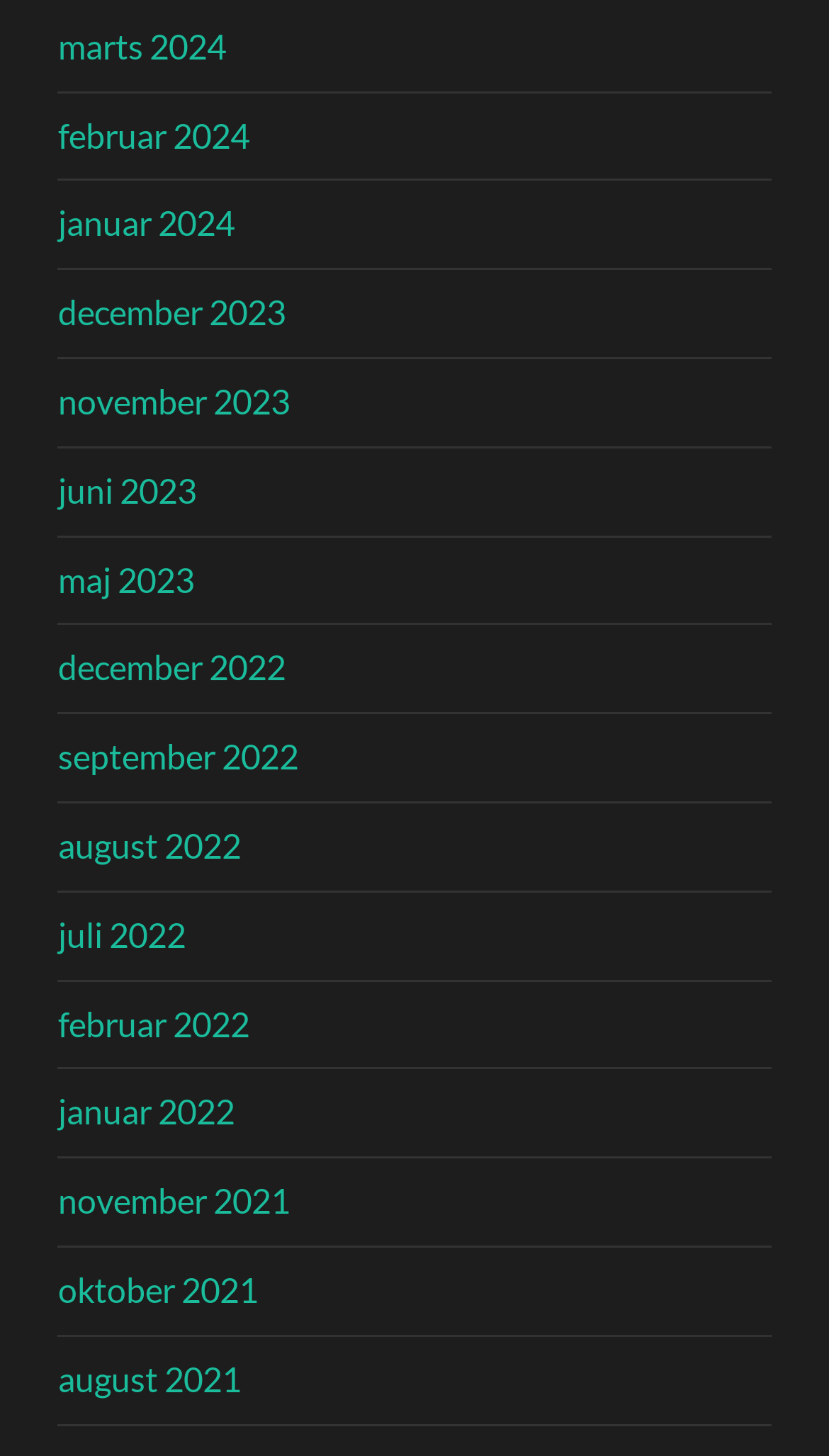Determine the bounding box coordinates for the region that must be clicked to execute the following instruction: "browse november 2021".

[0.07, 0.811, 0.349, 0.838]